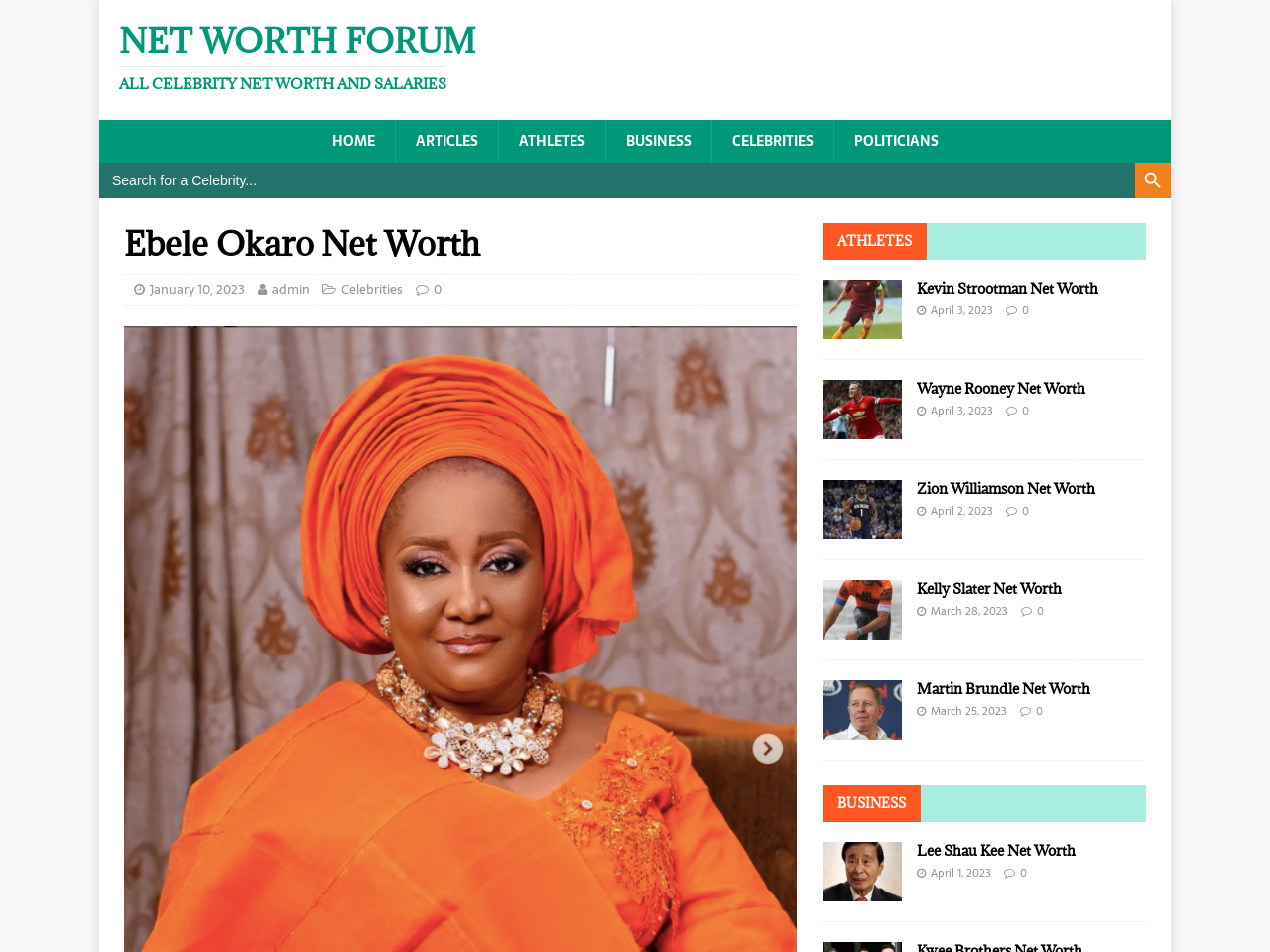Please determine the bounding box coordinates for the element that should be clicked to follow these instructions: "Read about Kevin Strootman's net worth".

[0.647, 0.333, 0.71, 0.356]